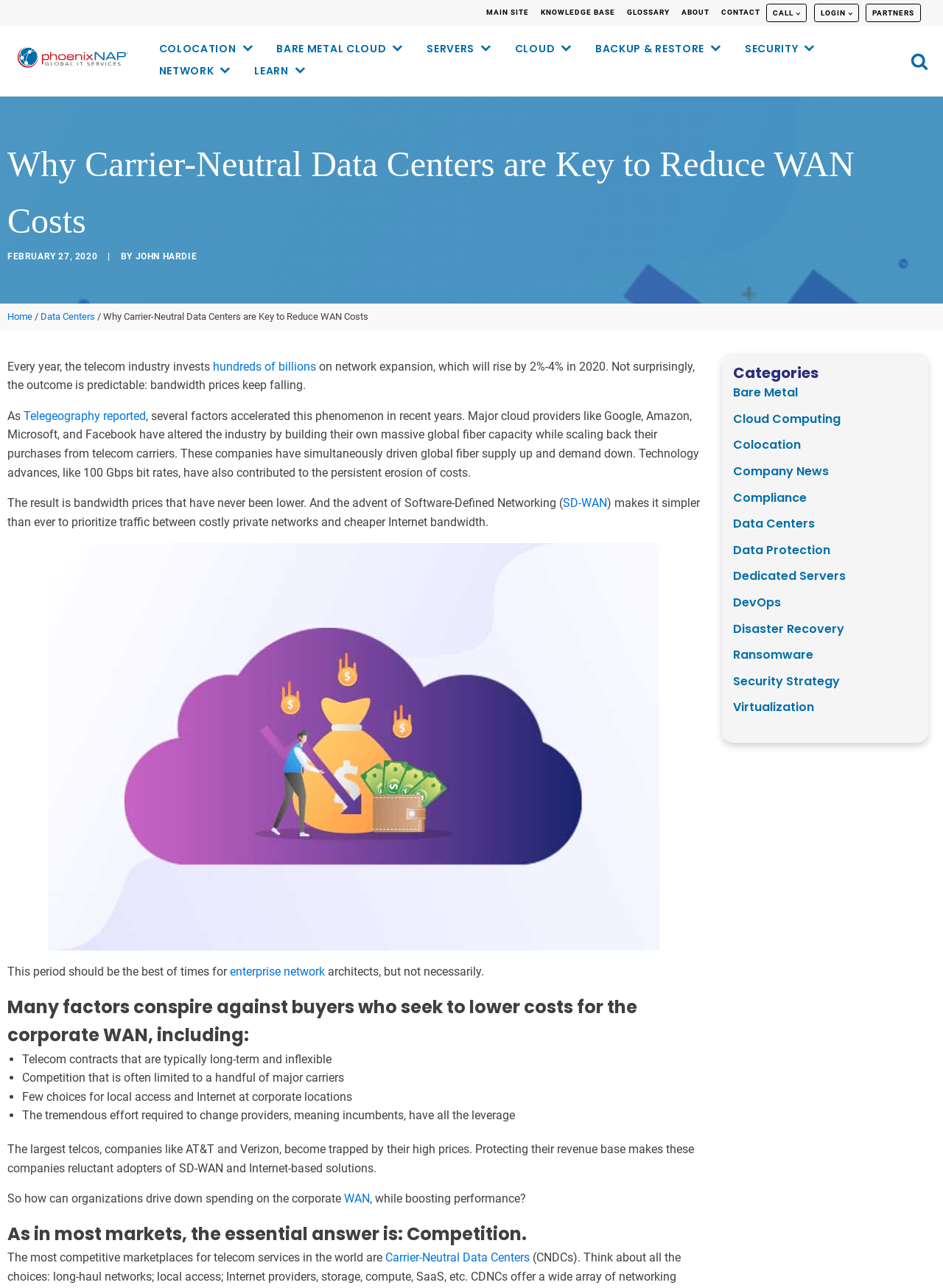Please provide a one-word or phrase answer to the question: 
What is the current trend in bandwidth prices?

Decreasing